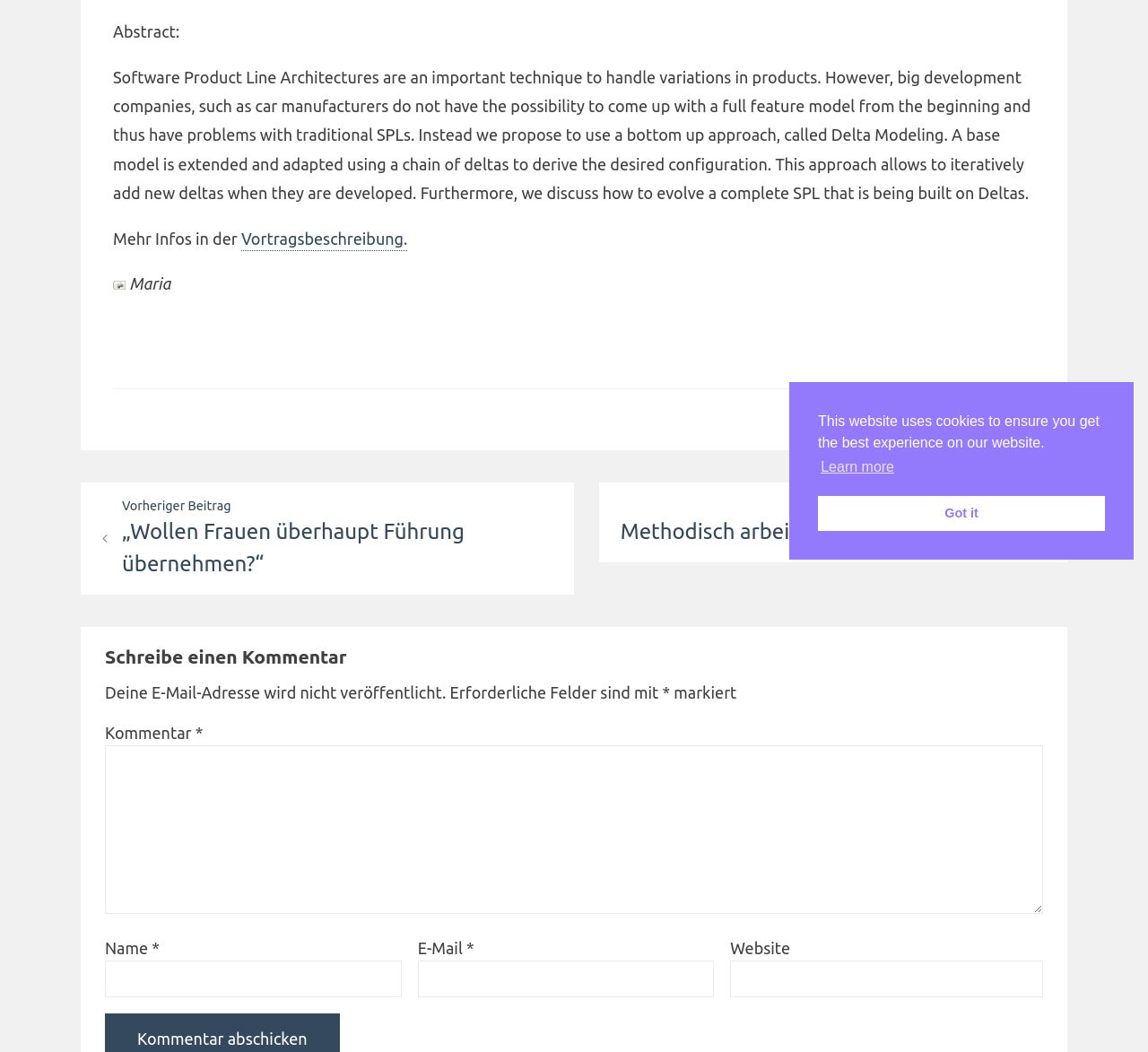Please provide the bounding box coordinate of the region that matches the element description: Got it. Coordinates should be in the format (top-left x, top-left y, bottom-right x, bottom-right y) and all values should be between 0 and 1.

[0.712, 0.471, 0.962, 0.505]